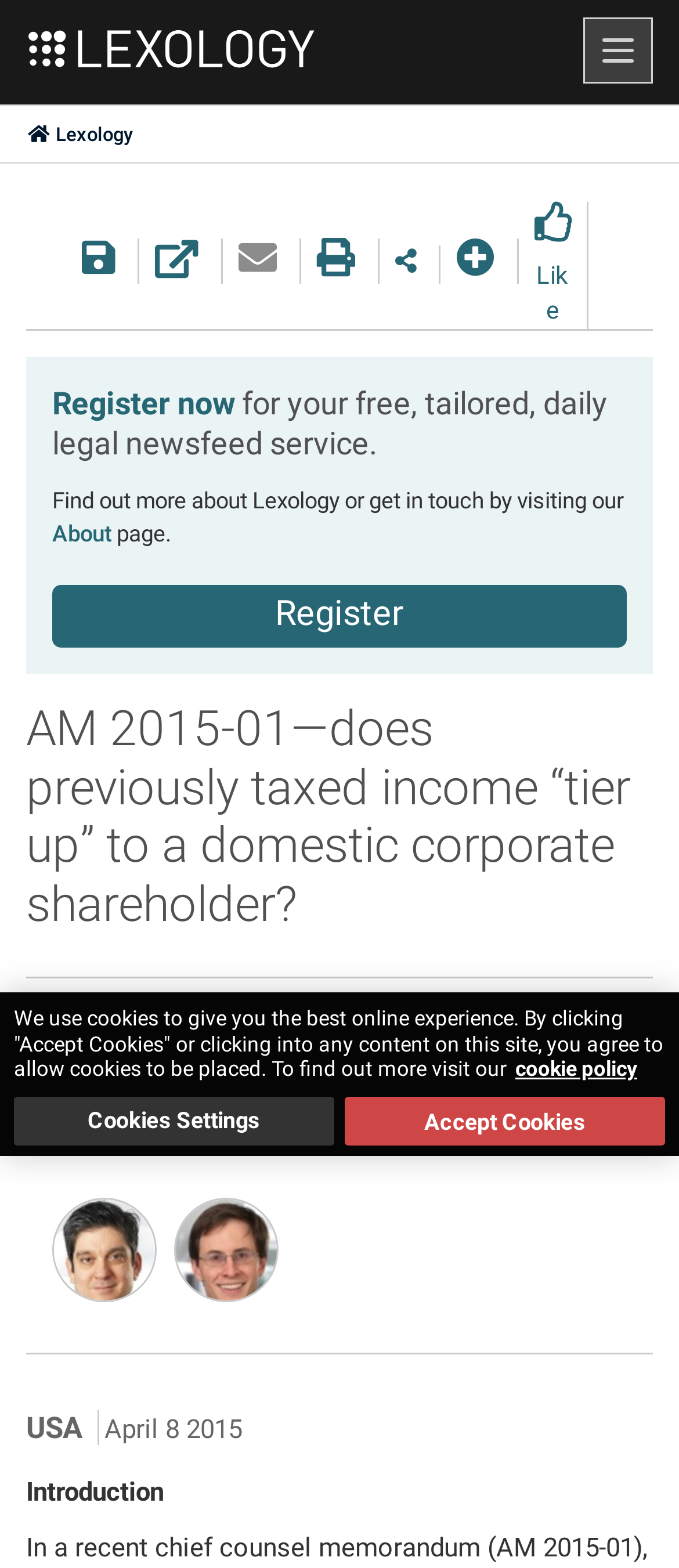Answer the question below with a single word or a brief phrase: 
What is the country related to this article?

USA